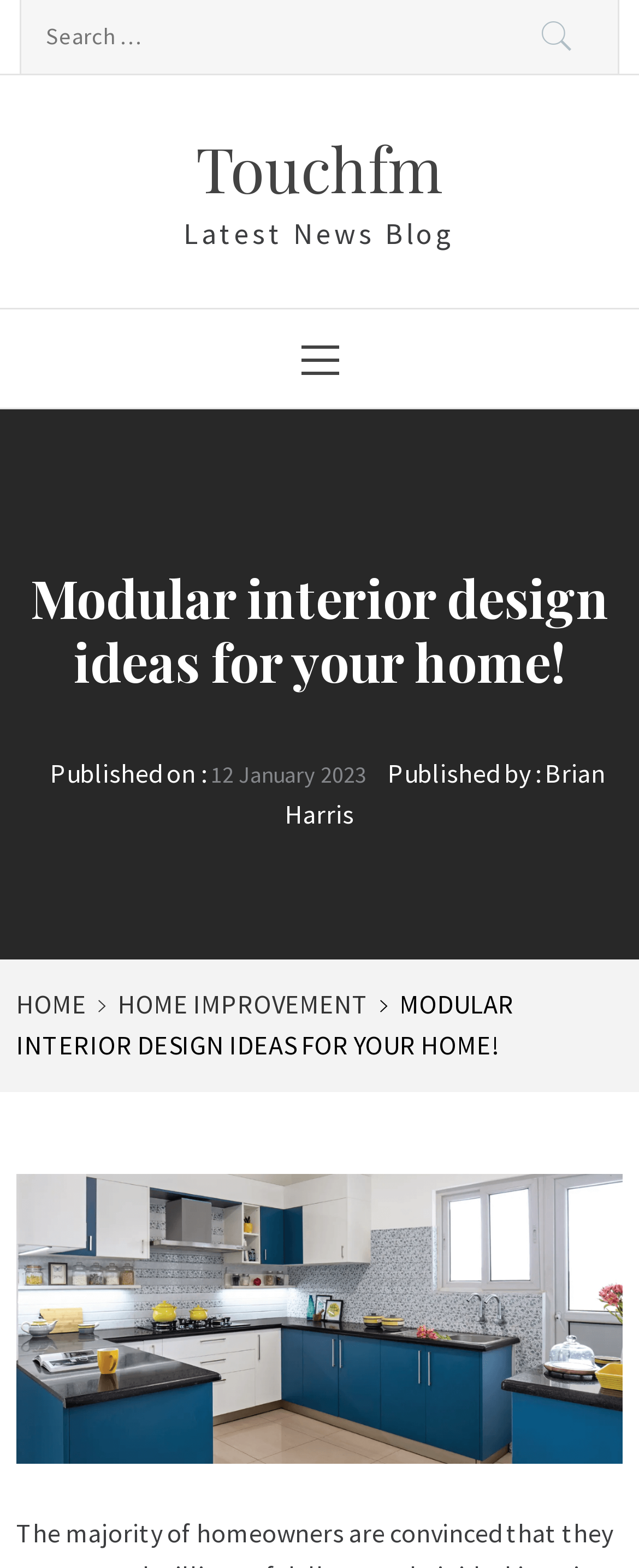Locate the bounding box coordinates of the clickable region necessary to complete the following instruction: "Check the publication date". Provide the coordinates in the format of four float numbers between 0 and 1, i.e., [left, top, right, bottom].

[0.329, 0.484, 0.573, 0.503]